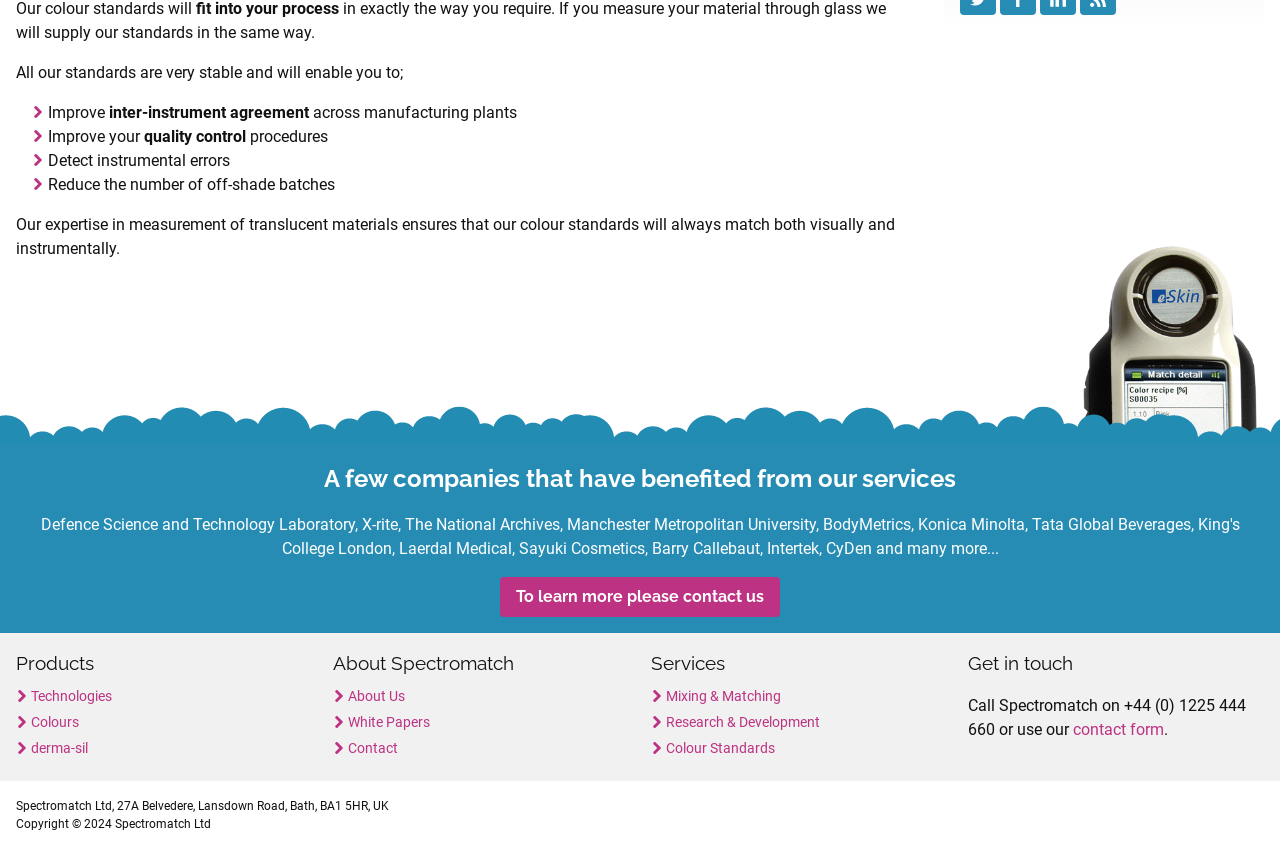Find the coordinates for the bounding box of the element with this description: "derma-sil".

[0.012, 0.87, 0.069, 0.894]